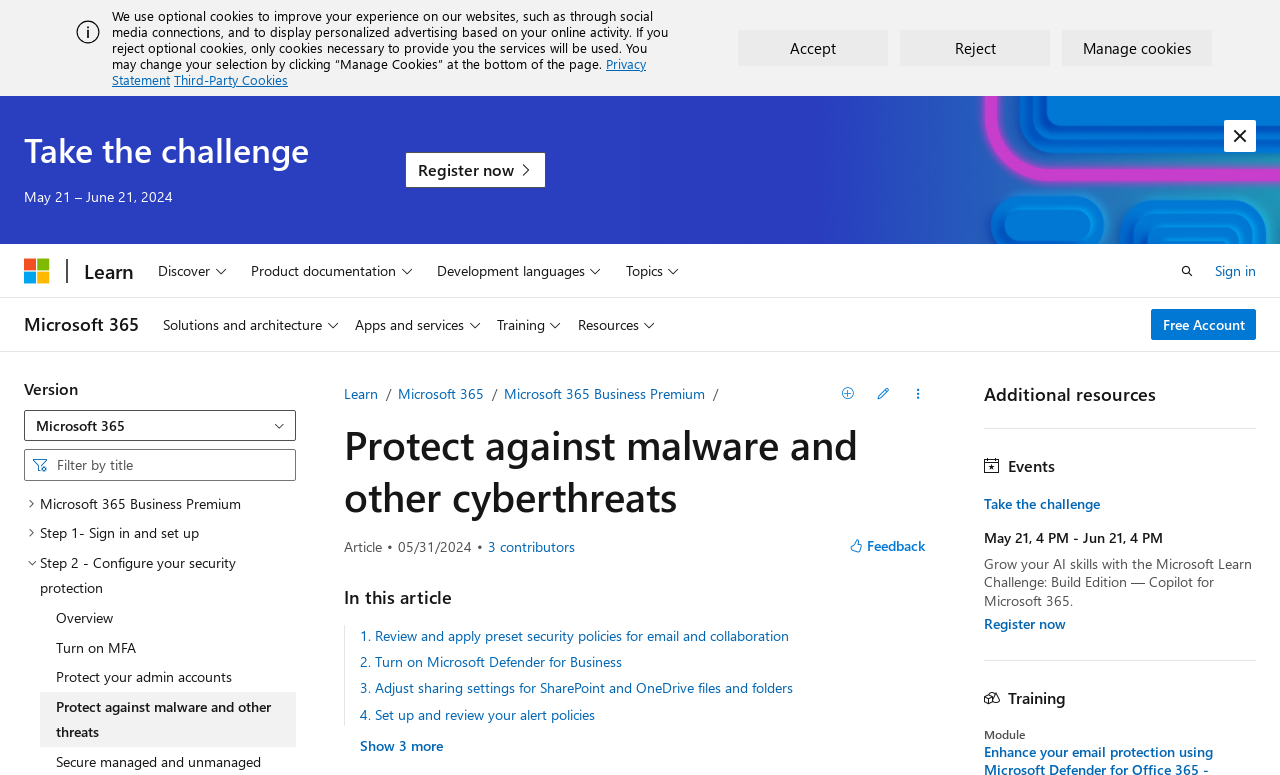What is the purpose of the 'Accept' button?
Refer to the screenshot and respond with a concise word or phrase.

To accept cookies